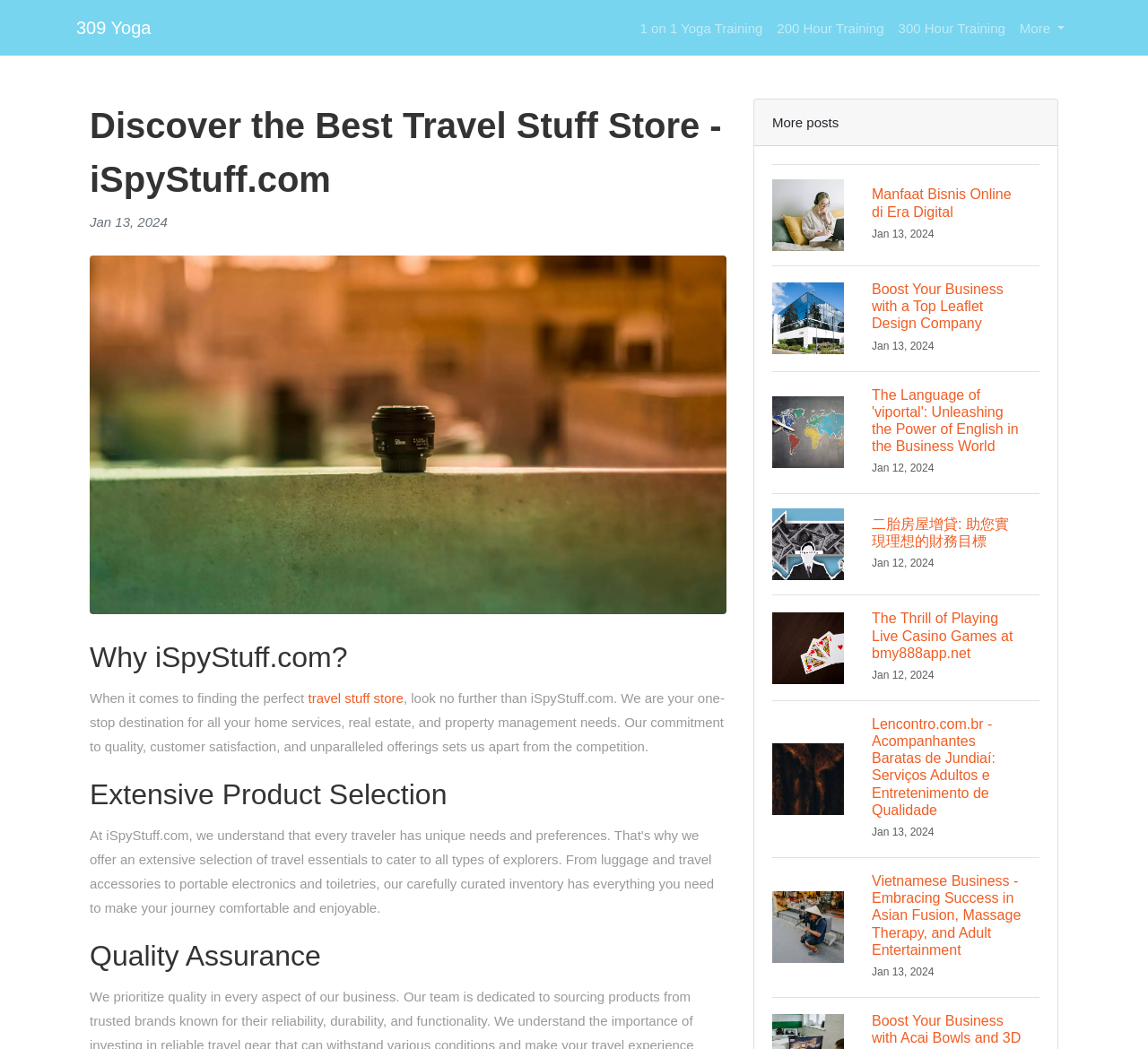What is the position of the 'More' button?
Refer to the image and provide a one-word or short phrase answer.

bottom right